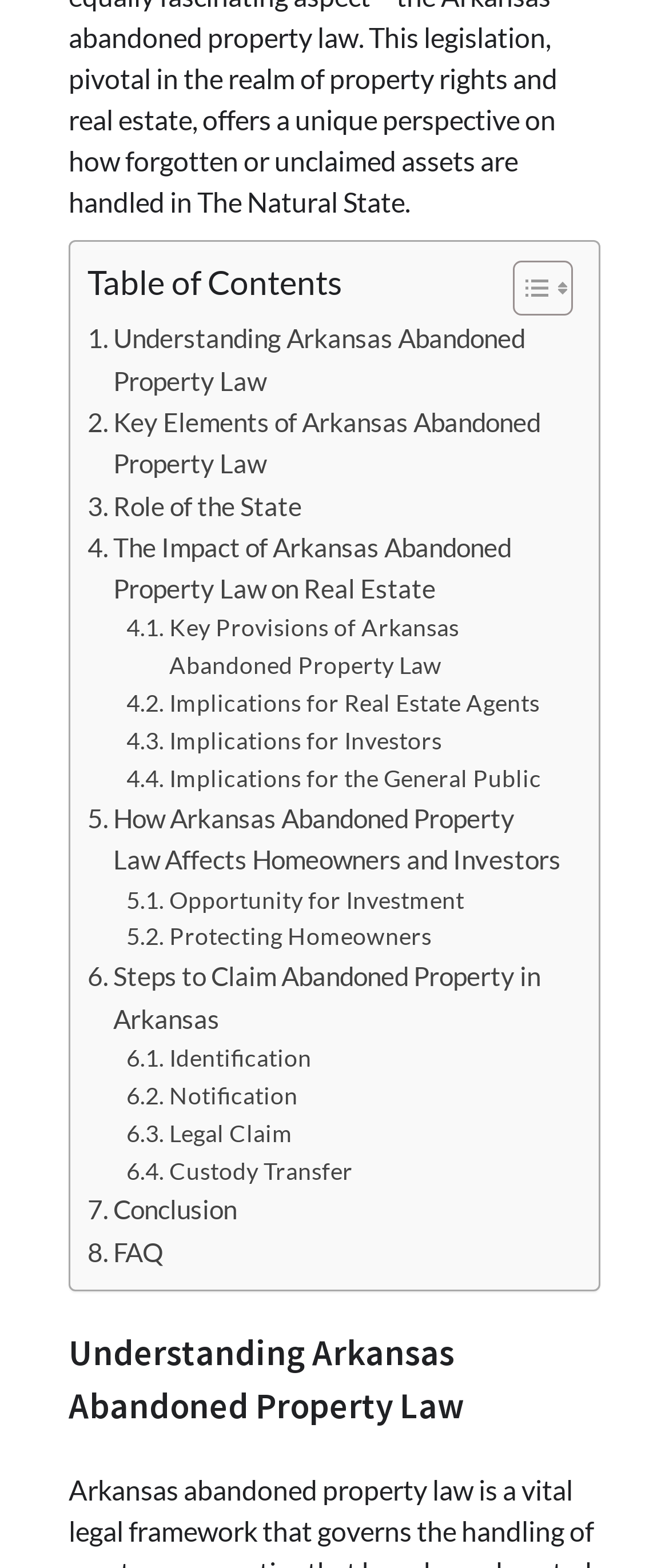Using the provided element description "Toggle", determine the bounding box coordinates of the UI element.

[0.728, 0.165, 0.844, 0.203]